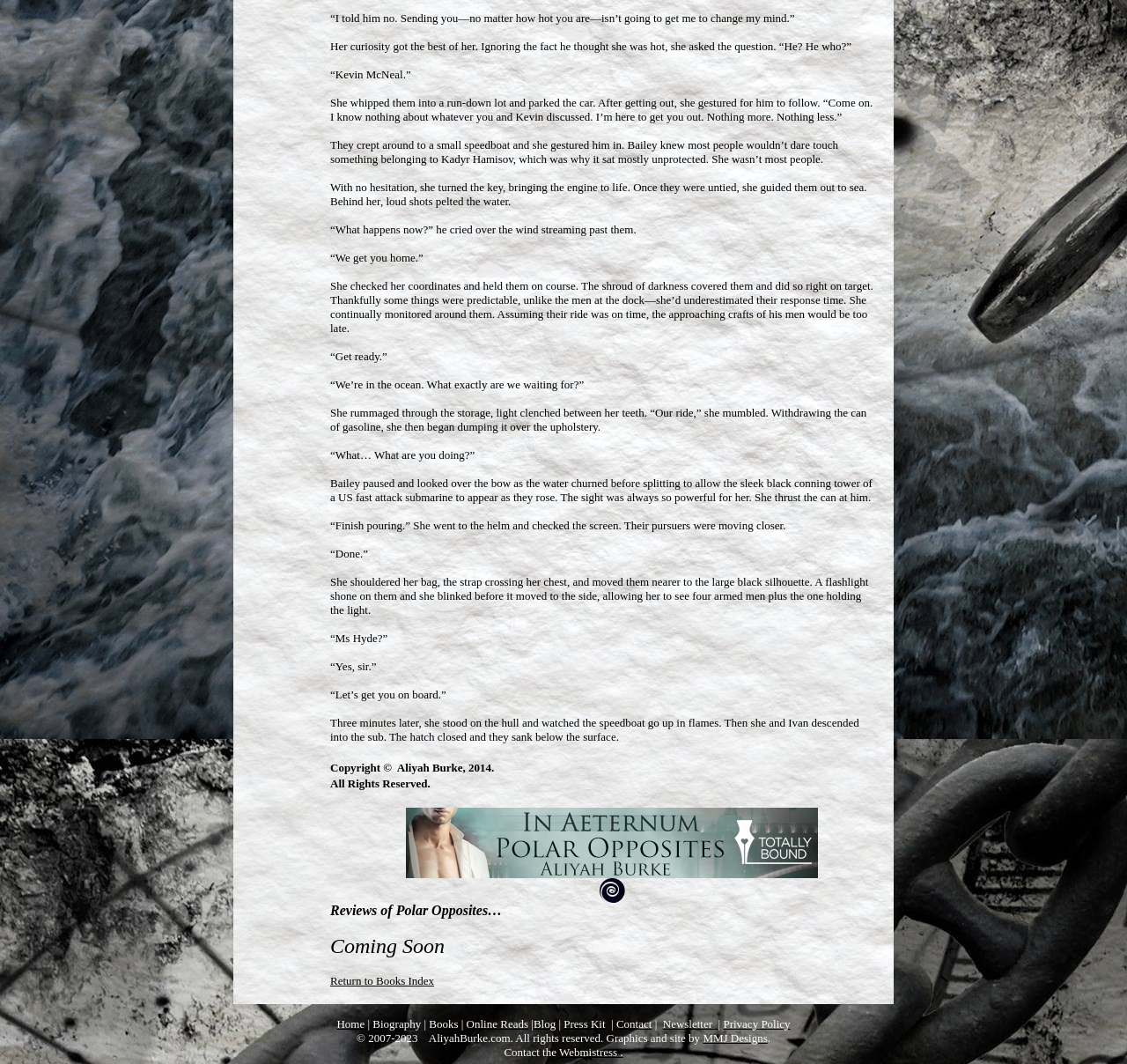What is the name of the author of the book?
Answer the question based on the image using a single word or a brief phrase.

Aliyah Burke